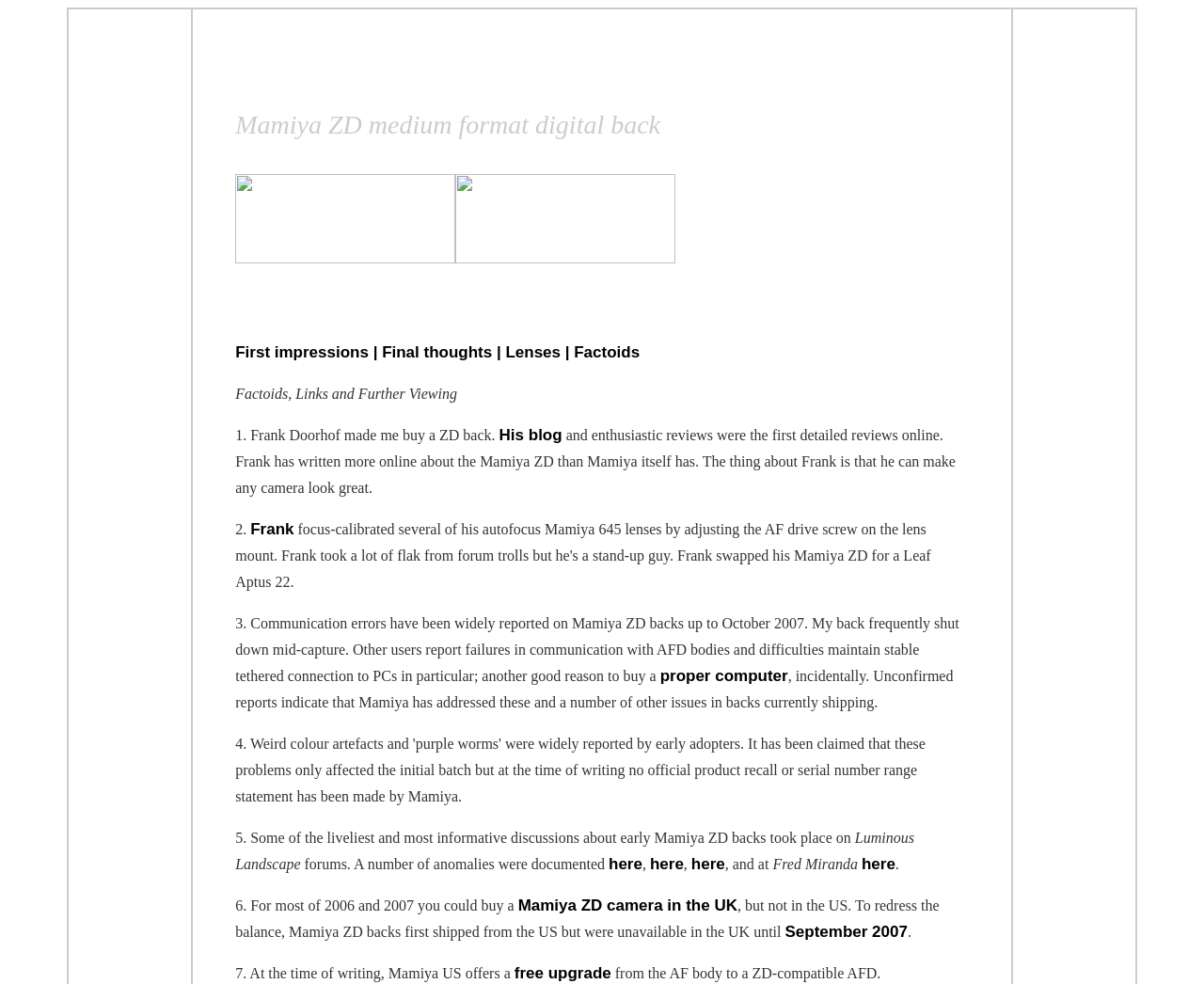Pinpoint the bounding box coordinates of the area that must be clicked to complete this instruction: "Click on 'His blog'".

[0.415, 0.433, 0.467, 0.451]